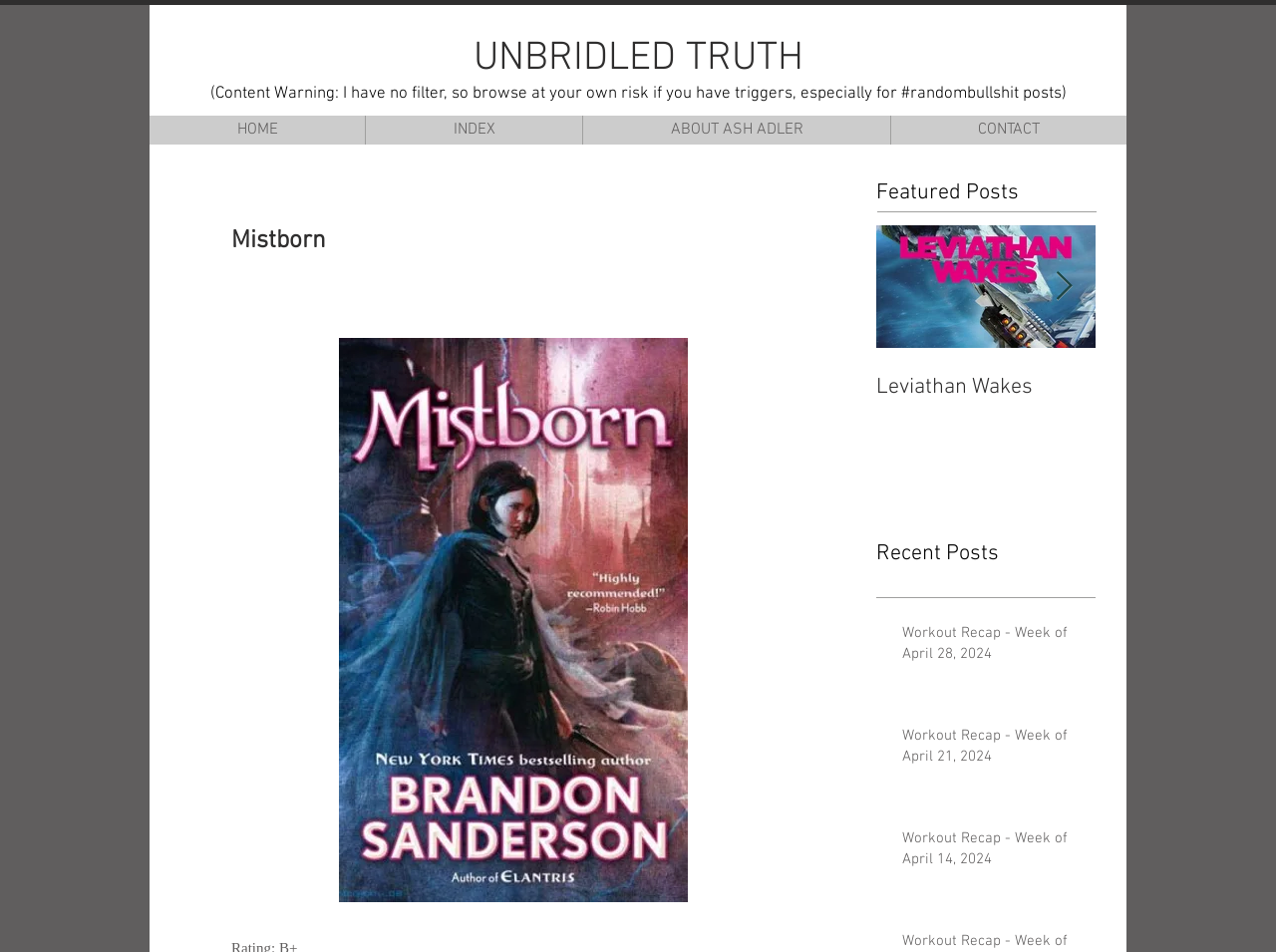Look at the image and give a detailed response to the following question: How many images are displayed on the webpage?

The question can be answered by counting the number of image elements on the webpage, which are 'This cover art is pretty cool, I must admit', 'Leviathan Wakes', '', and ''.